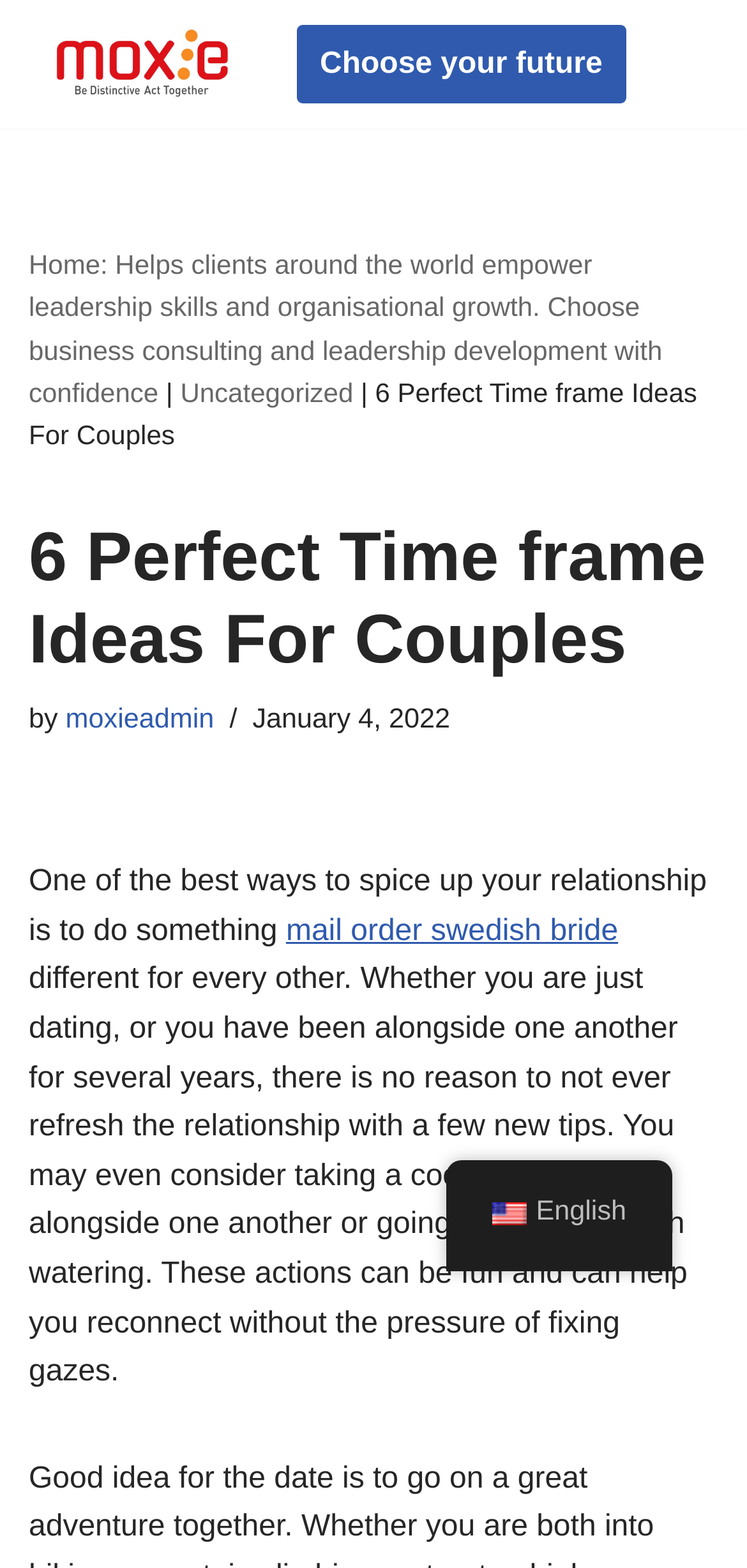Locate the bounding box of the UI element based on this description: "Choose your future". Provide four float numbers between 0 and 1 as [left, top, right, bottom].

[0.397, 0.015, 0.837, 0.066]